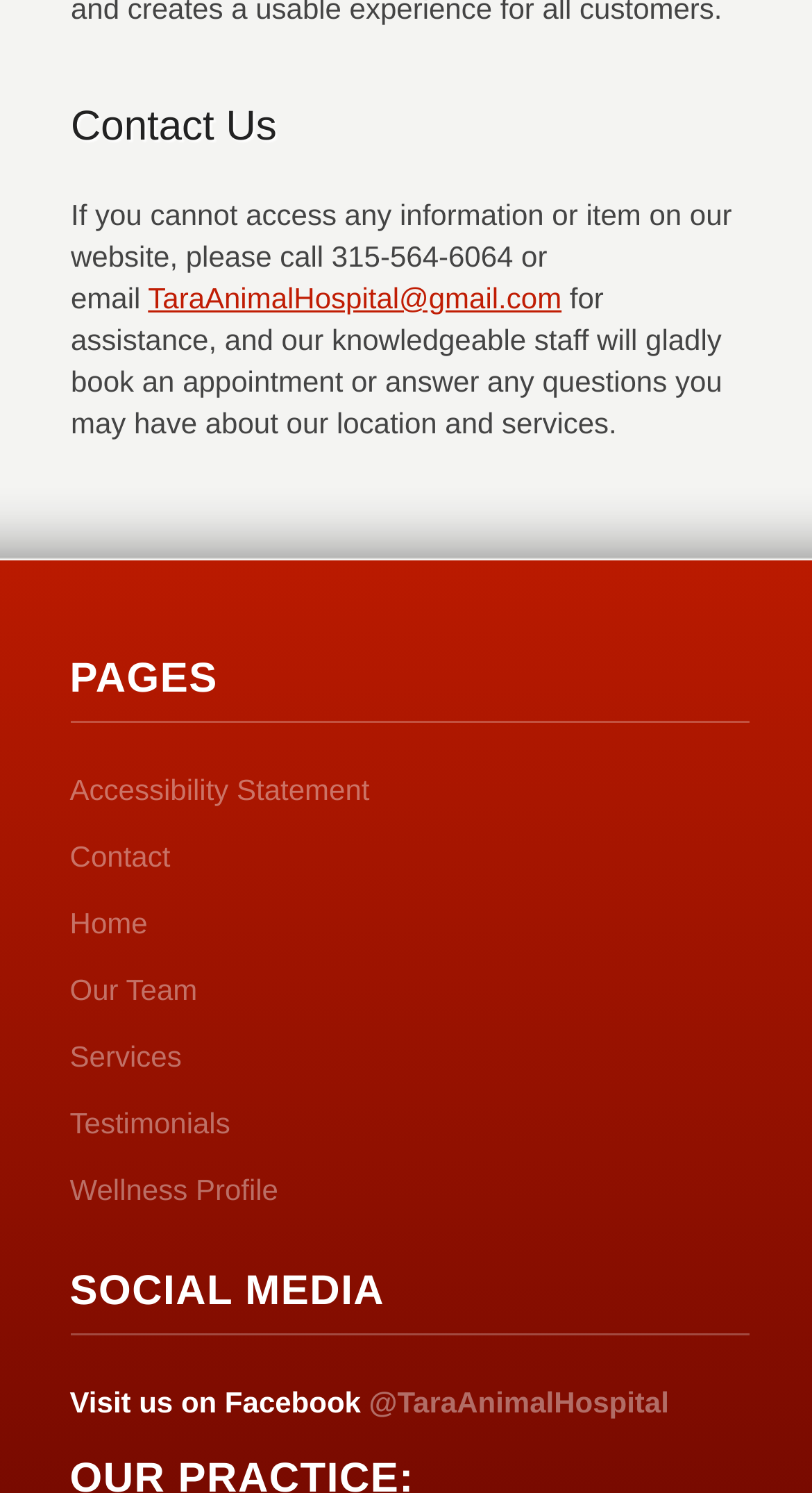Respond with a single word or phrase to the following question:
How many pages are available to navigate?

6